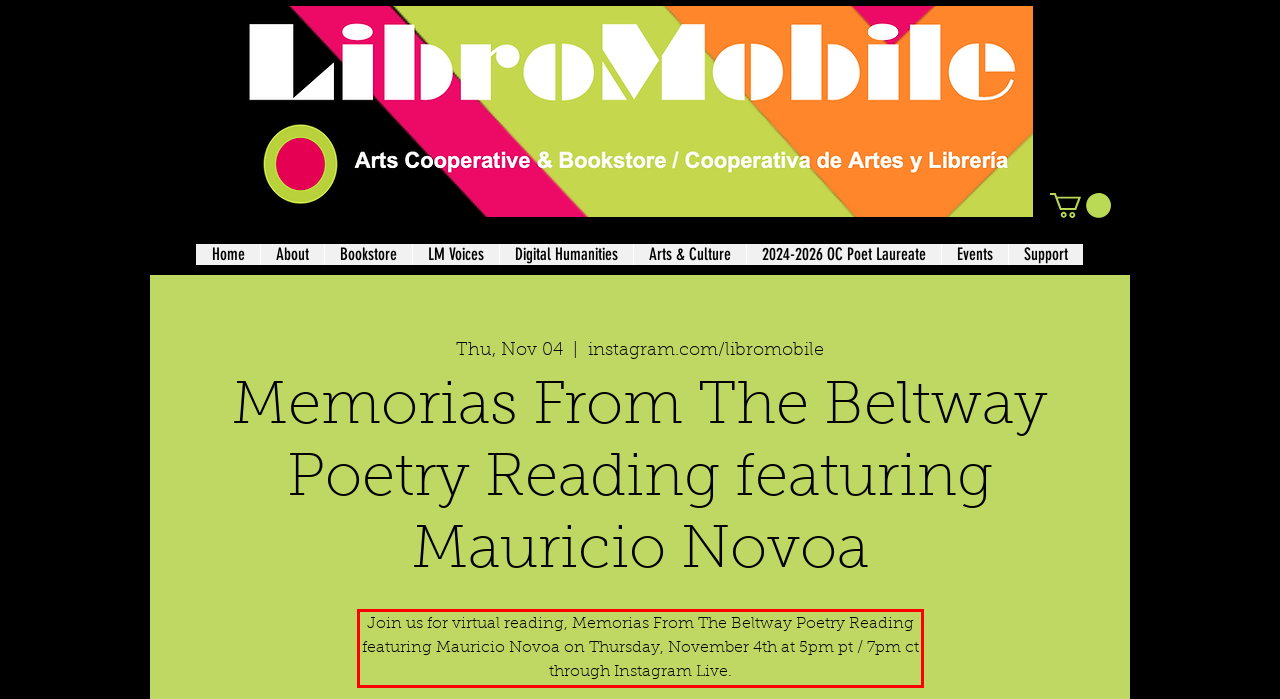Please perform OCR on the text content within the red bounding box that is highlighted in the provided webpage screenshot.

Join us for virtual reading, Memorias From The Beltway Poetry Reading featuring Mauricio Novoa on Thursday, November 4th at 5pm pt / 7pm ct through Instagram Live.